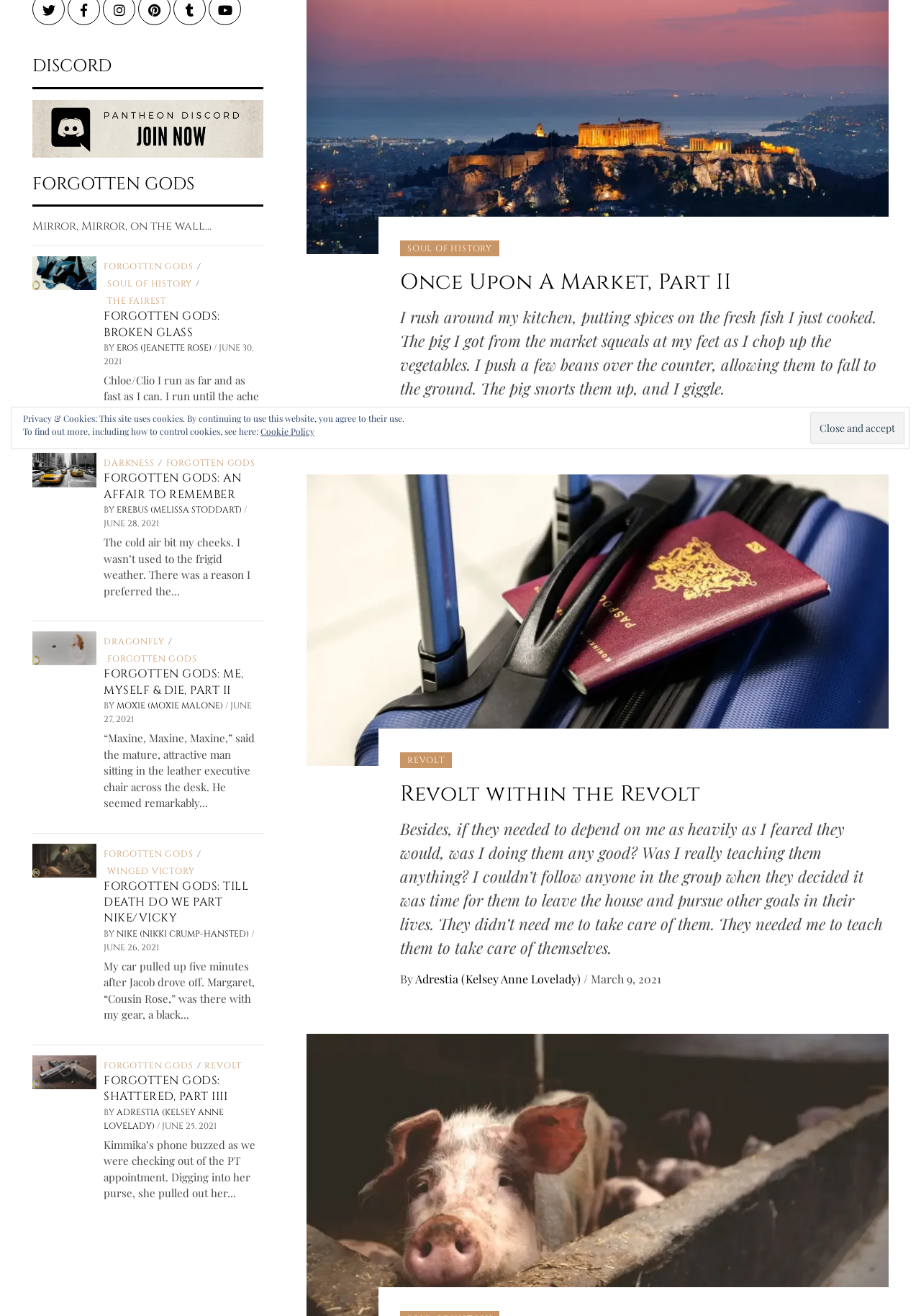Extract the bounding box coordinates of the UI element described: "name="email" placeholder="Email Address"". Provide the coordinates in the format [left, top, right, bottom] with values ranging from 0 to 1.

None